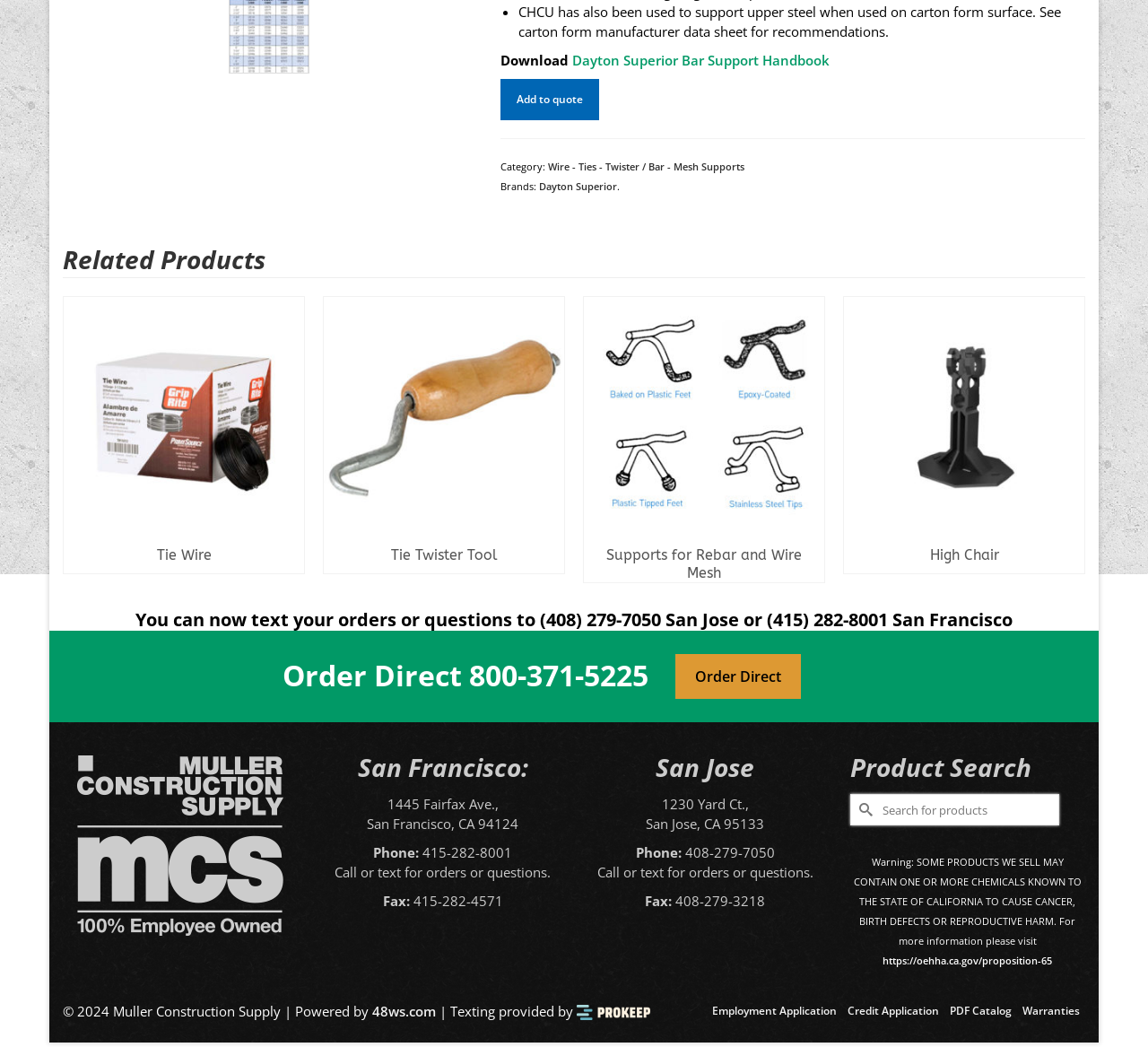Using the format (top-left x, top-left y, bottom-right x, bottom-right y), provide the bounding box coordinates for the described UI element. All values should be floating point numbers between 0 and 1: Tie Twister Tool

[0.282, 0.513, 0.491, 0.548]